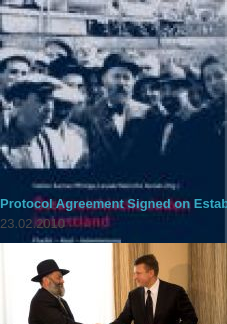What is the purpose of the protocol agreement?
Look at the image and provide a detailed response to the question.

The purpose of the protocol agreement can be inferred from the caption, which states that the agreement is aimed at establishing a Riga Ghetto Museum, indicating that the purpose is to create a museum dedicated to the history of the Riga Ghetto.